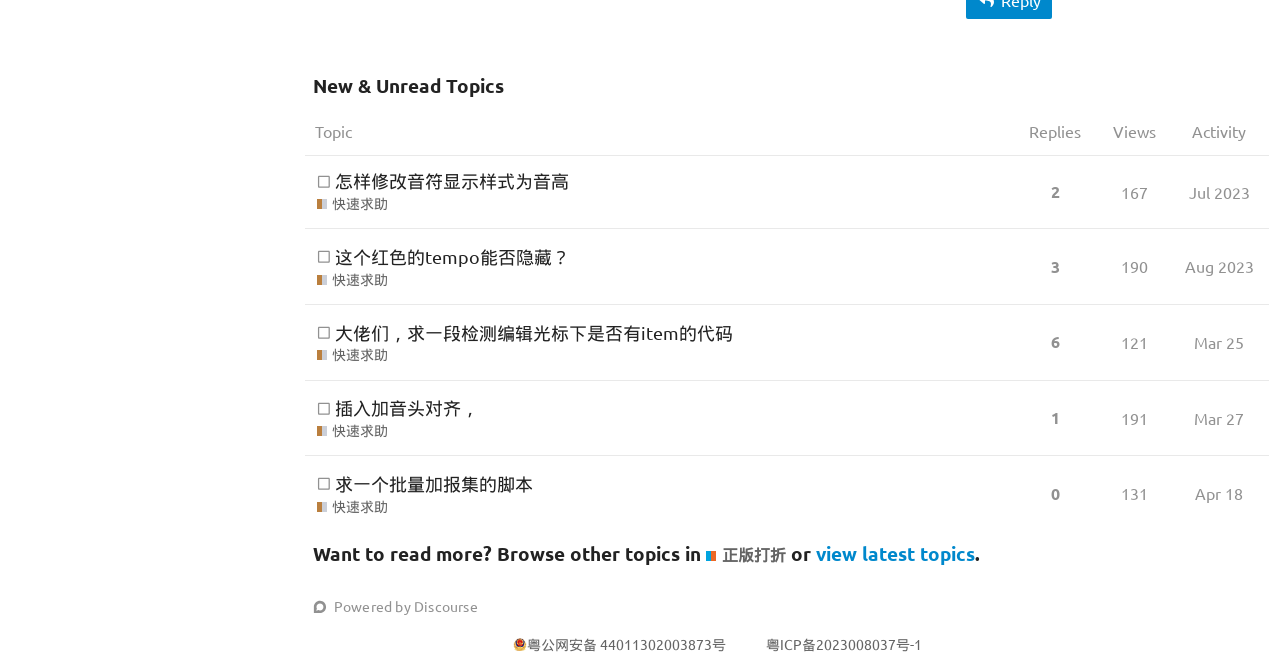How many replies does the second topic have?
Carefully analyze the image and provide a detailed answer to the question.

The second topic is located in the second row of the table, and its reply count is 3, which can be found by examining the gridcell element with the button 'This topic has 3 replies'.